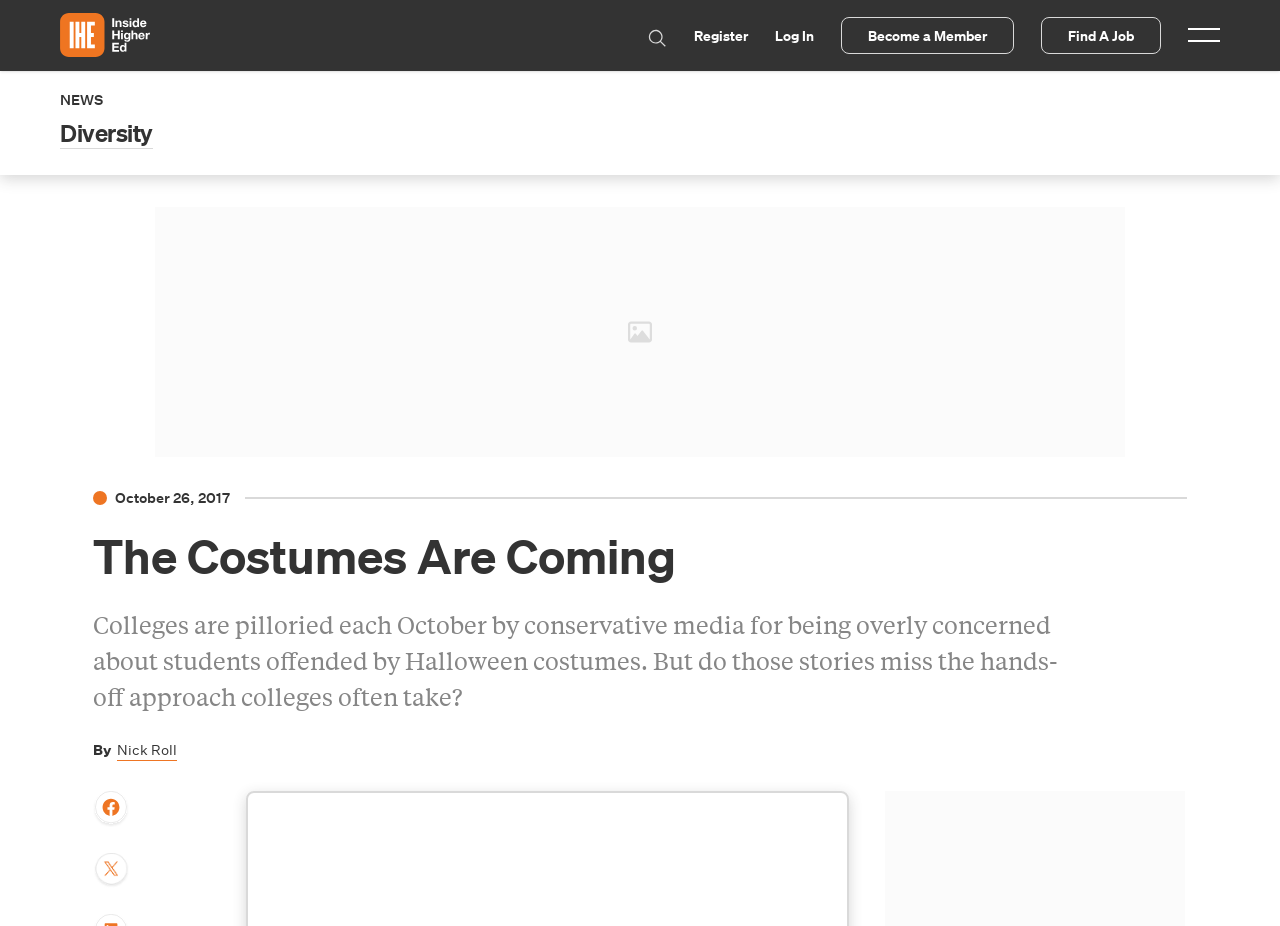Based on the element description: "title="Home"", identify the bounding box coordinates for this UI element. The coordinates must be four float numbers between 0 and 1, listed as [left, top, right, bottom].

[0.047, 0.014, 0.117, 0.062]